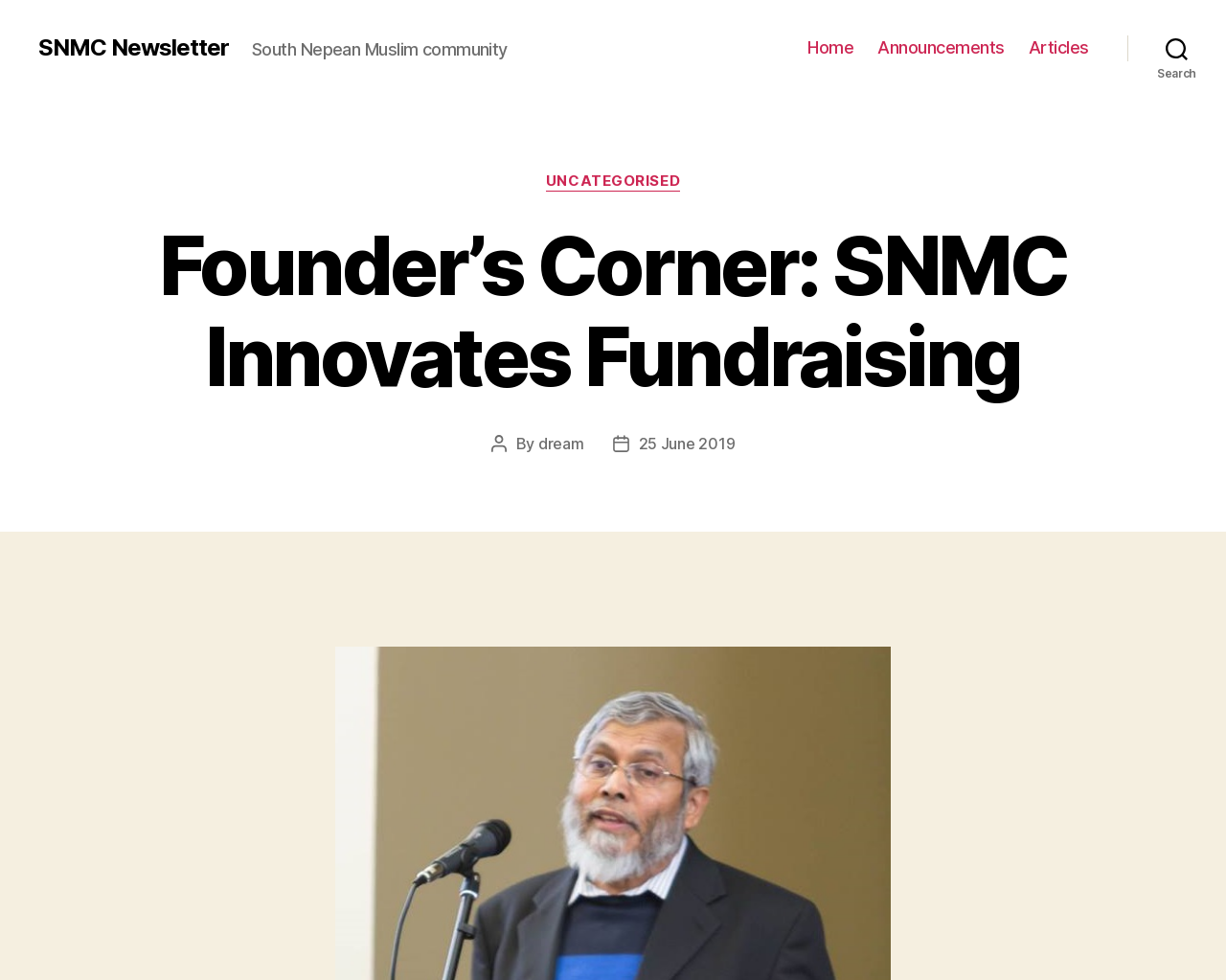Can you determine the bounding box coordinates of the area that needs to be clicked to fulfill the following instruction: "search"?

[0.92, 0.027, 1.0, 0.07]